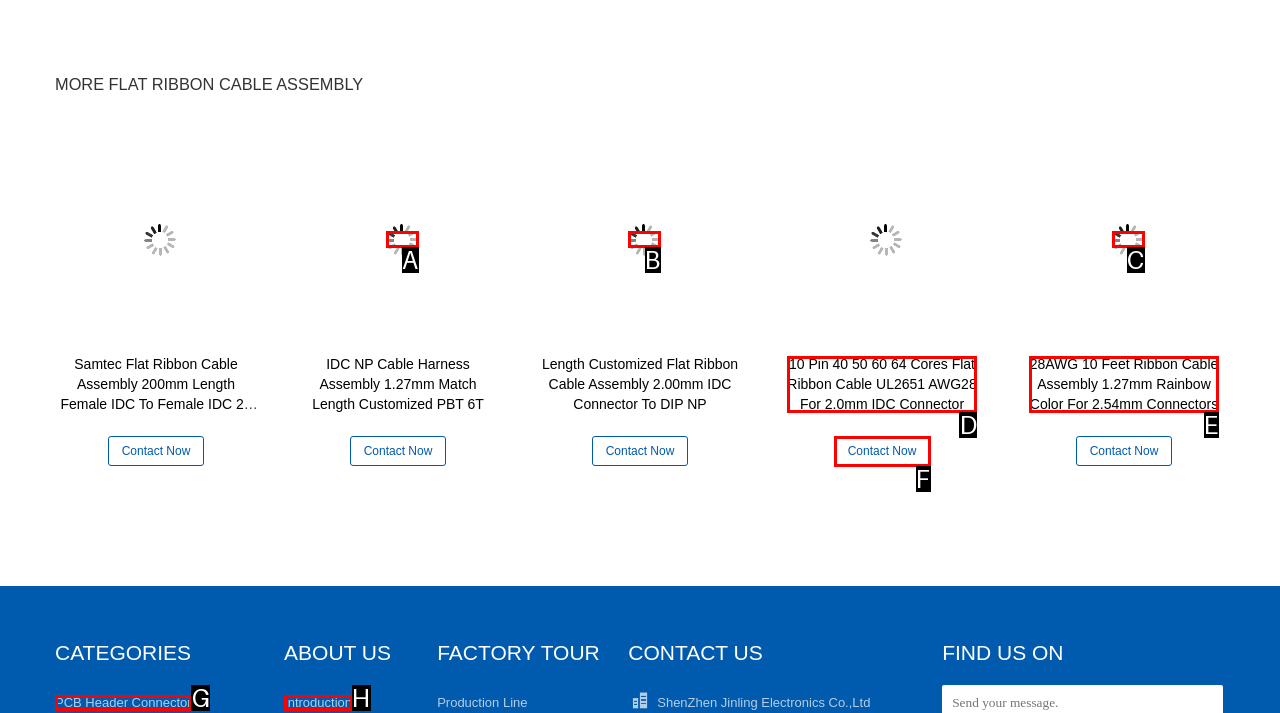Select the letter that corresponds to this element description: PCB Header Connector
Answer with the letter of the correct option directly.

G